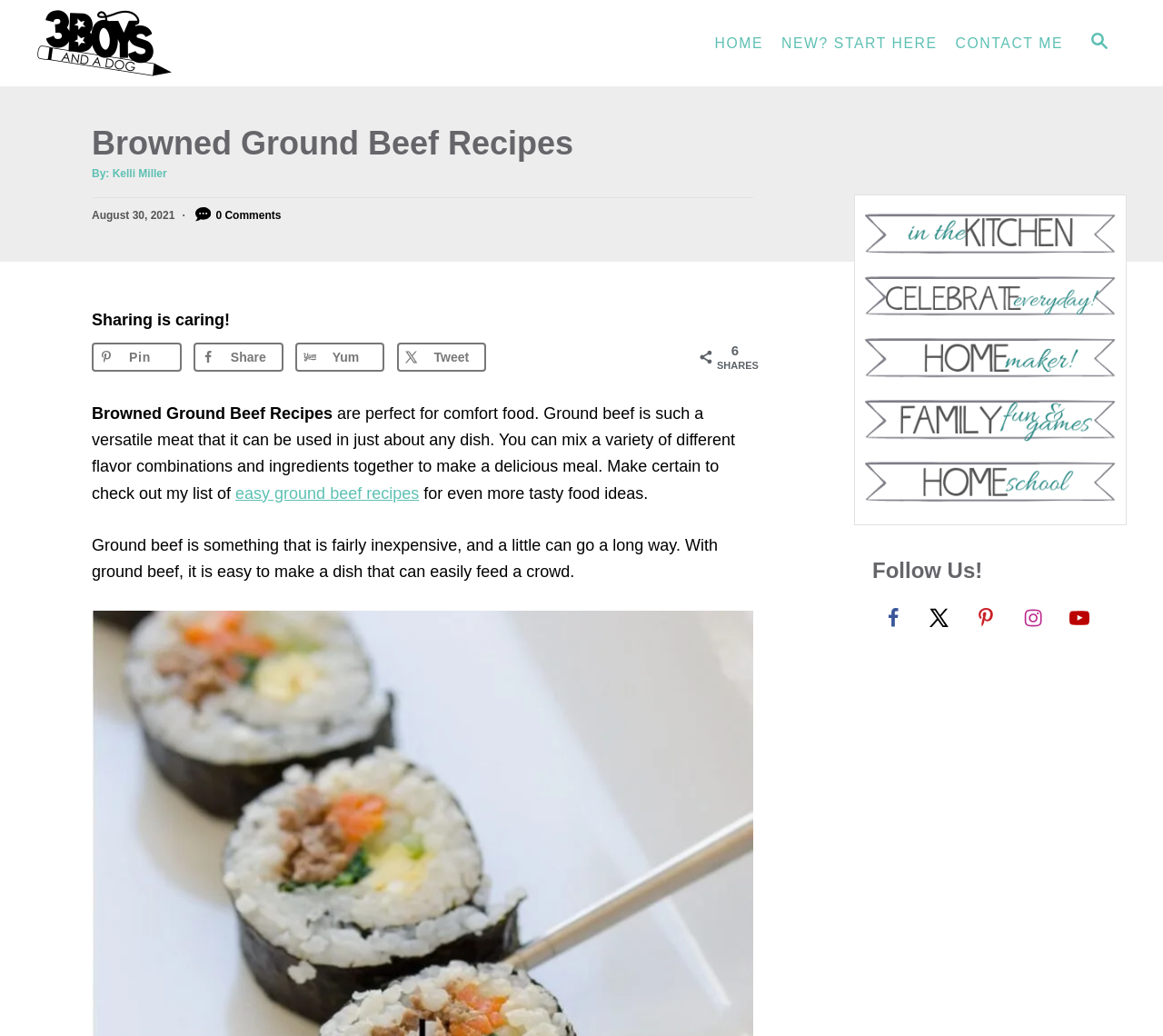Please locate the UI element described by "title="Resources for Educating Our Children"" and provide its bounding box coordinates.

[0.743, 0.437, 0.96, 0.497]